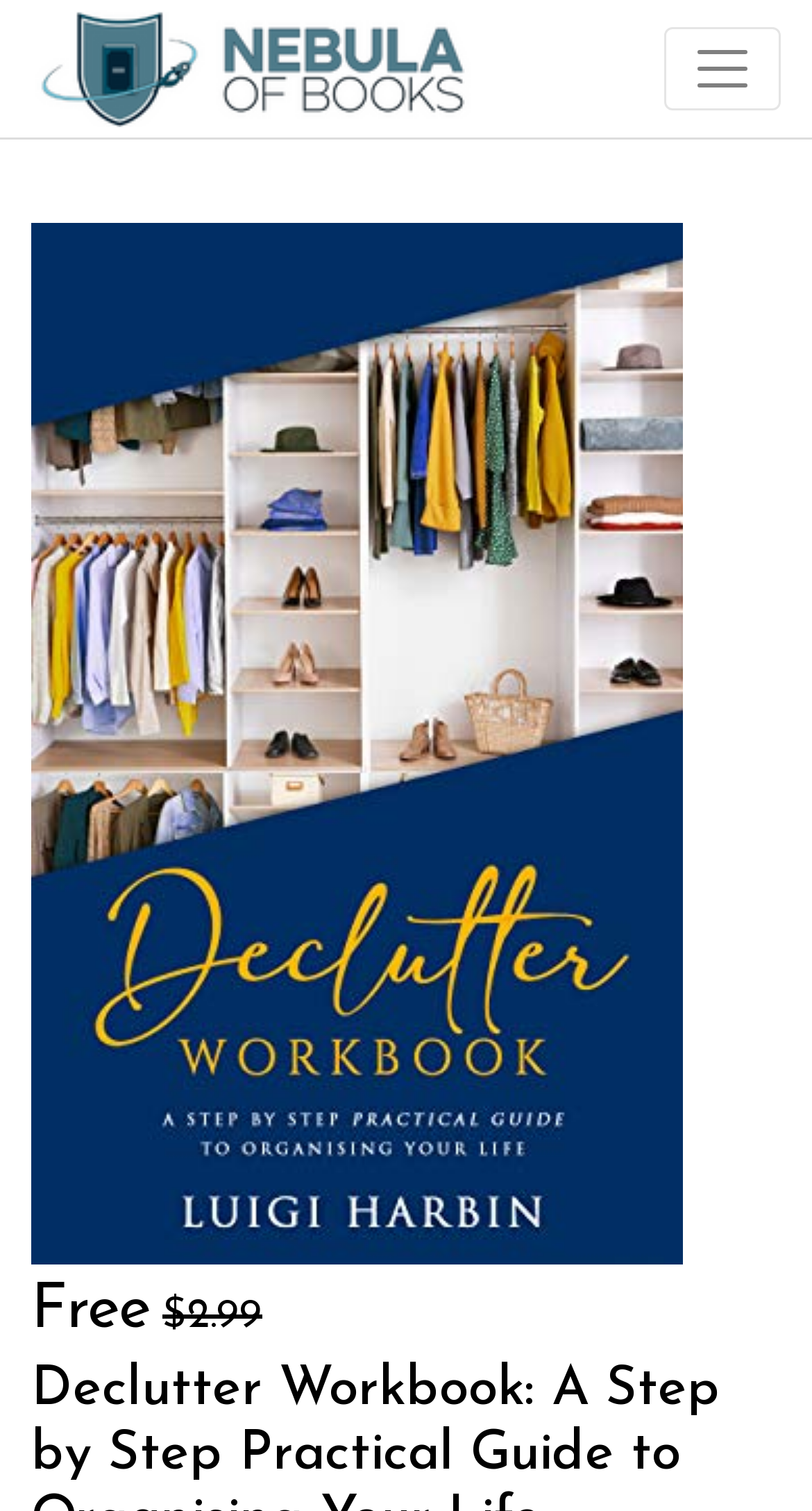Please provide a comprehensive answer to the question below using the information from the image: Is there an image on the page?

I found an image element with a bounding box, which indicates that there is an image present on the page.